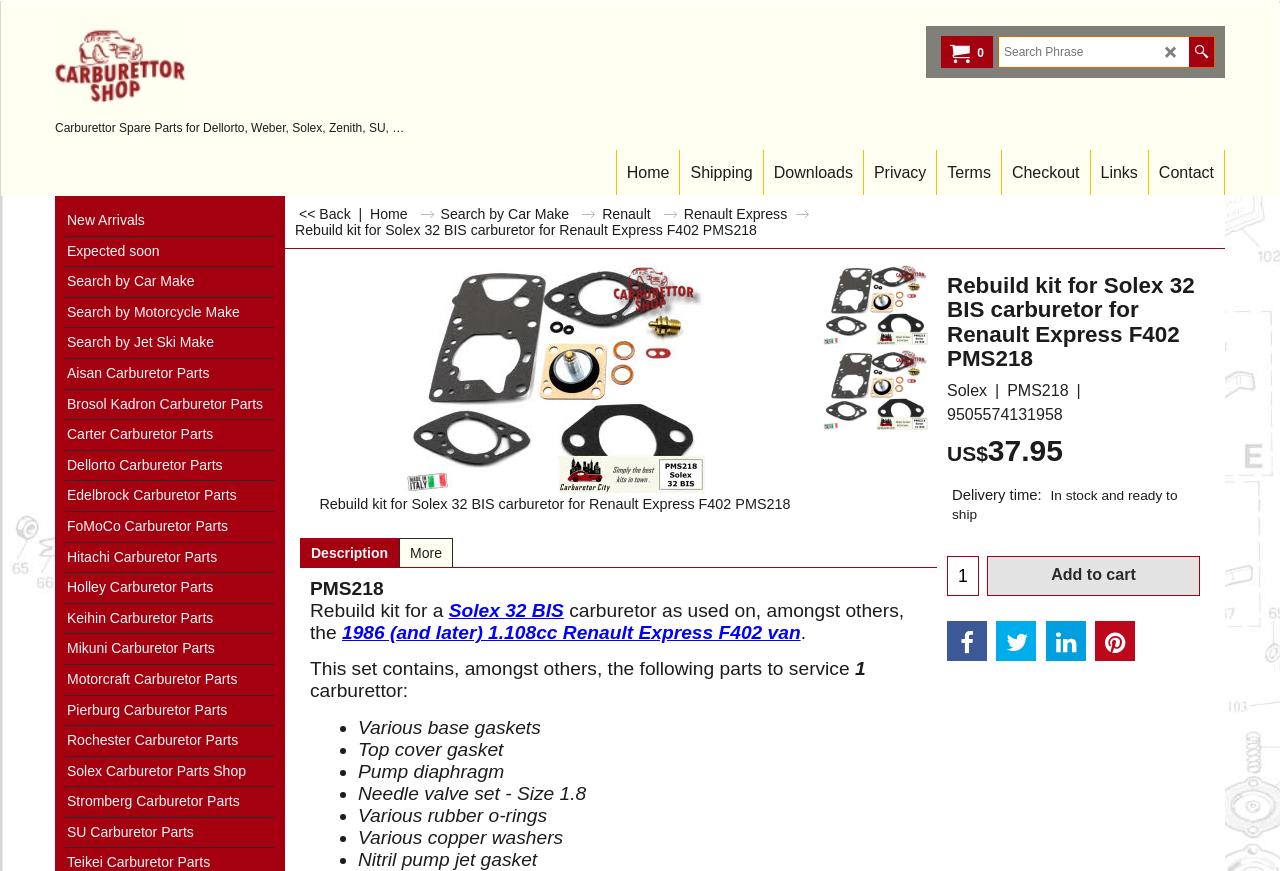Please pinpoint the bounding box coordinates for the region I should click to adhere to this instruction: "Read the latest post on Promoting indigenous medicinal knowledge in Uganda".

None